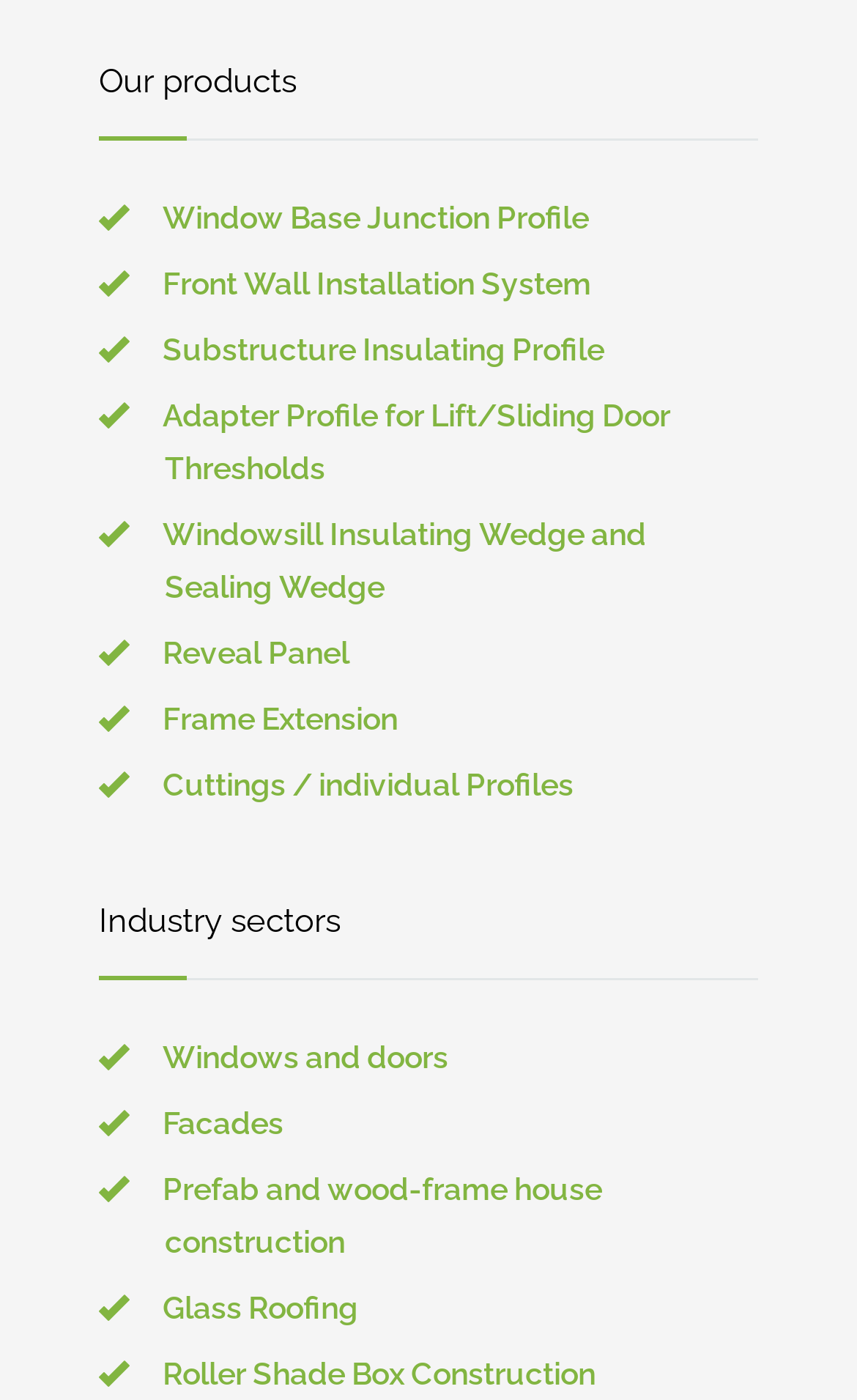Give a concise answer using only one word or phrase for this question:
How many links are there on the webpage?

14